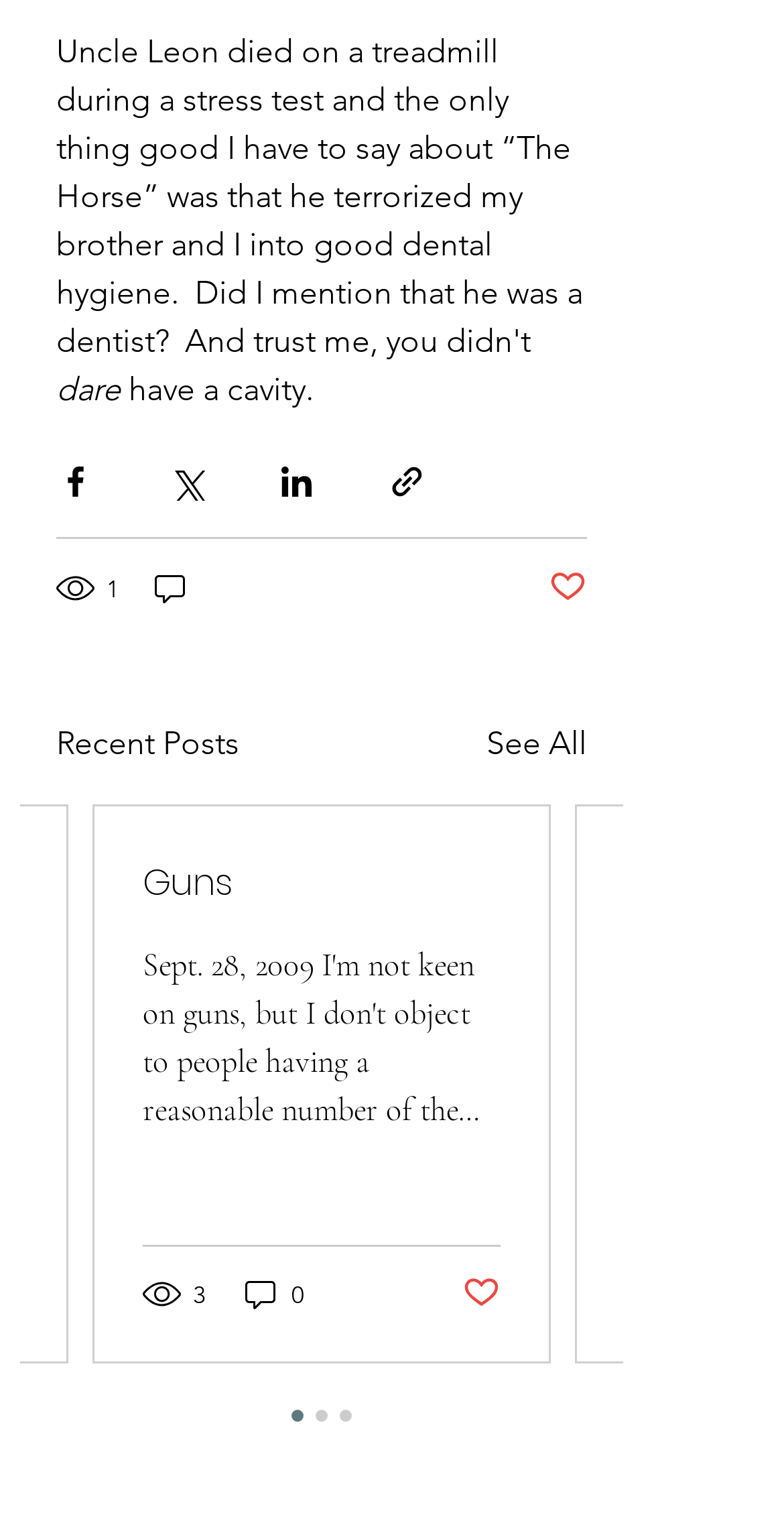How many views does the first post have?
Examine the screenshot and reply with a single word or phrase.

3 views